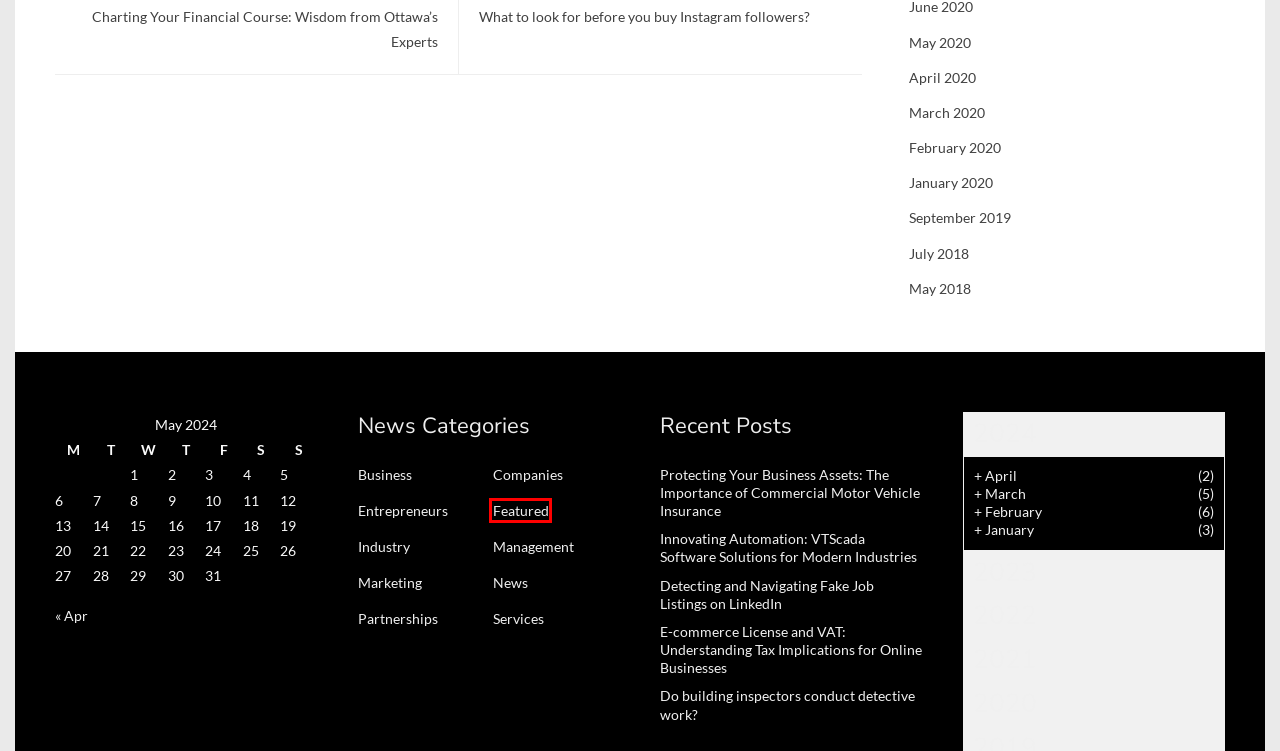Given a webpage screenshot featuring a red rectangle around a UI element, please determine the best description for the new webpage that appears after the element within the bounding box is clicked. The options are:
A. May, 2020 - Reliable Business Support - Find Web Hosting Company
B. February, 2020 - Reliable Business Support - Find Web Hosting Company
C. April, 2020 - Reliable Business Support - Find Web Hosting Company
D. Entrepreneurs - Reliable Business Support - Find Web Hosting Company
E. March, 2020 - Reliable Business Support - Find Web Hosting Company
F. January, 2024 - Reliable Business Support - Find Web Hosting Company
G. January, 2020 - Reliable Business Support - Find Web Hosting Company
H. Featured - Reliable Business Support - Find Web Hosting Company

H